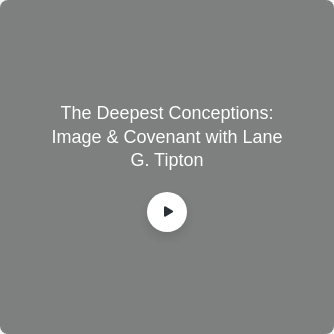Analyze the image and describe all key details you can observe.

This image features the title "The Deepest Conceptions: Image & Covenant with Lane G. Tipton," indicating a thematic focus on the intersections of imagery and covenant theology. The design includes a prominent play button, suggesting that it might be linked to a video or audio presentation. Lane G. Tipton is likely a key figure in this discussion, possibly a scholar or speaker known for his insights into covenant theology. The overall aesthetic is minimalist, with a gray background that underscores the title, inviting viewers to engage with the content, potentially in a digital or online format.